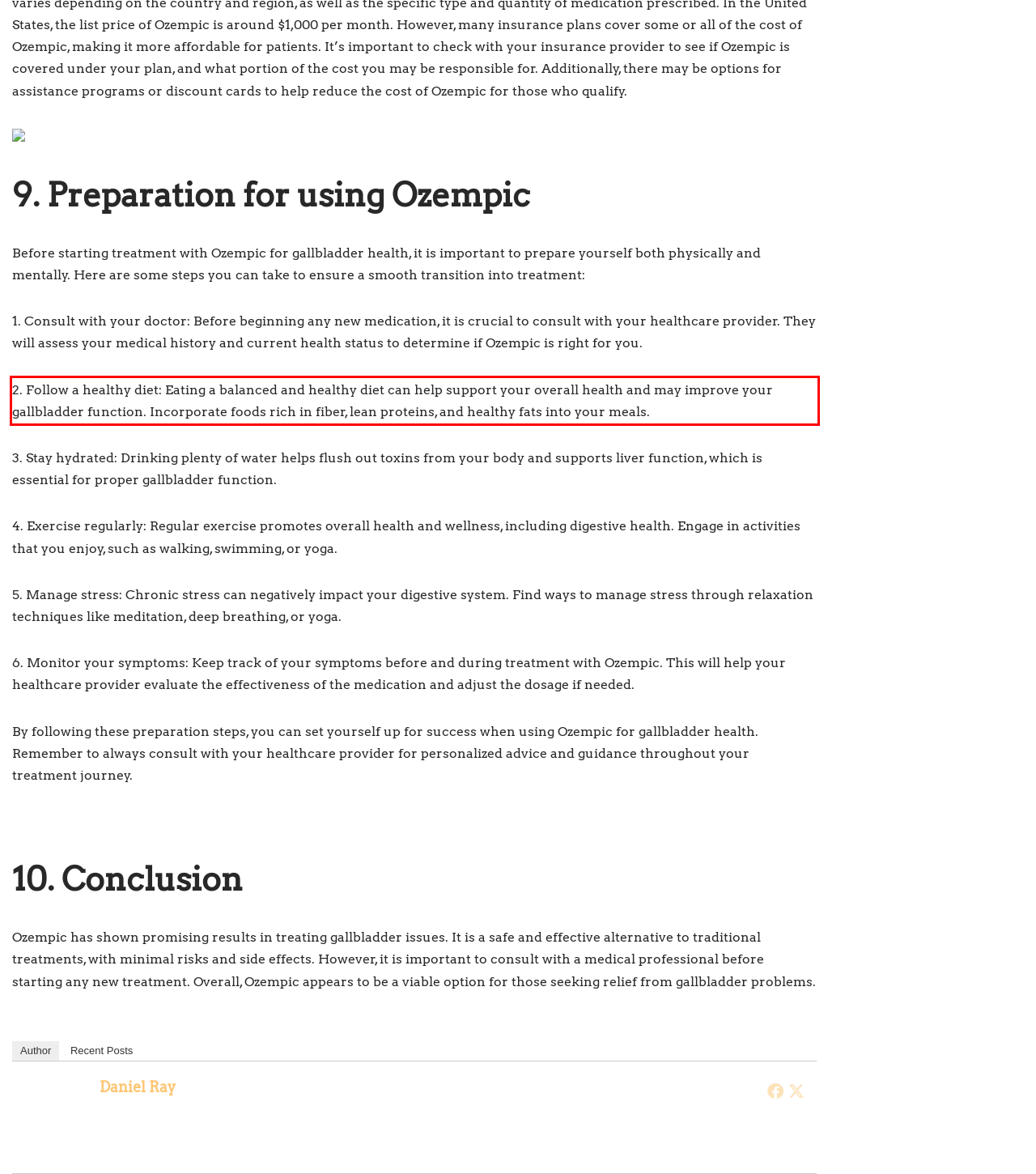Identify the text within the red bounding box on the webpage screenshot and generate the extracted text content.

2. Follow a healthy diet: Eating a balanced and healthy diet can help support your overall health and may improve your gallbladder function. Incorporate foods rich in fiber, lean proteins, and healthy fats into your meals.